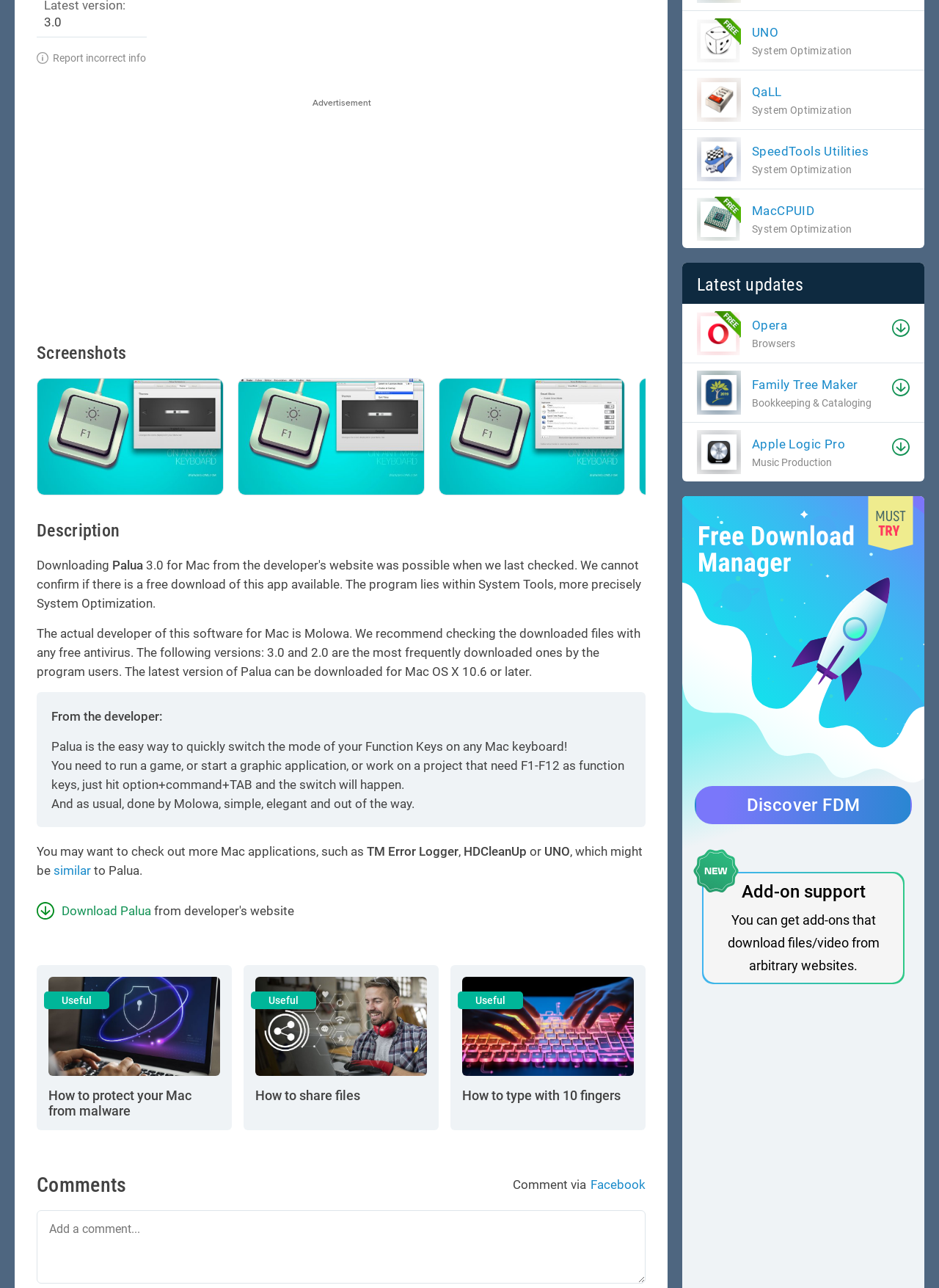Based on the description "Download Palua", find the bounding box of the specified UI element.

[0.039, 0.701, 0.161, 0.713]